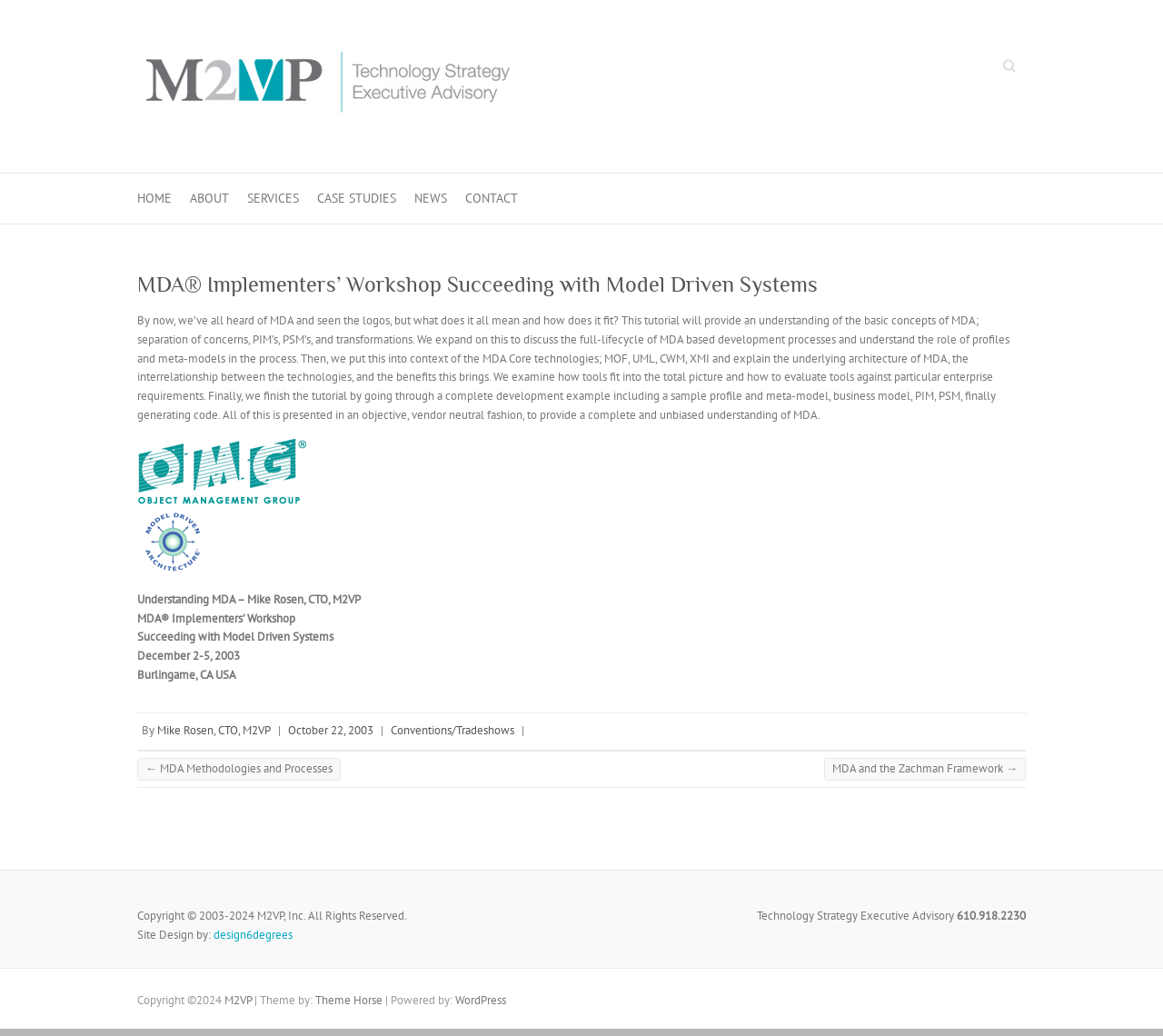What is the location of the workshop?
We need a detailed and meticulous answer to the question.

The webpage specifies the location of the workshop as Burlingame, CA USA, which is mentioned along with the date of the workshop, December 2-5, 2003.